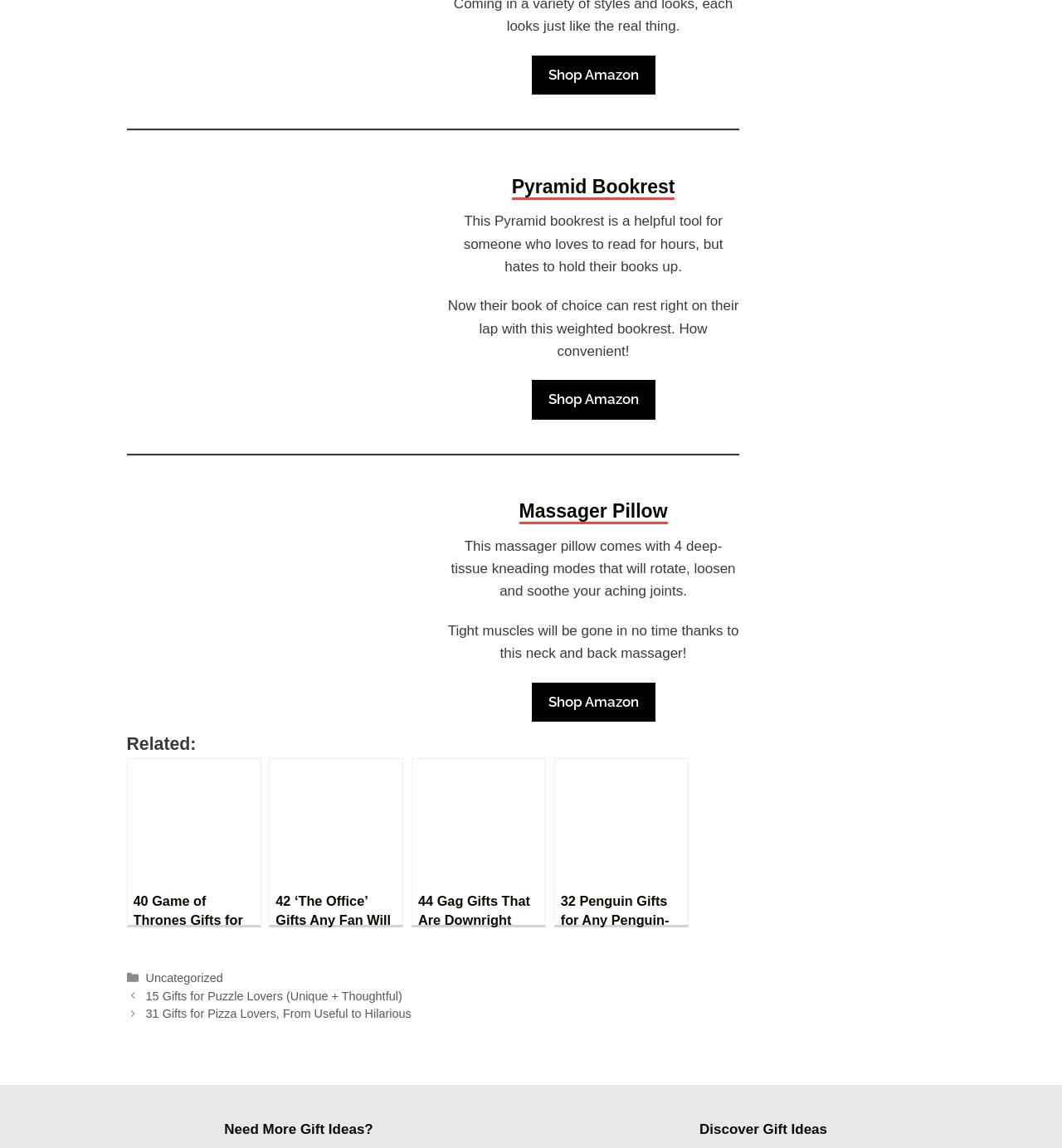Provide the bounding box coordinates of the area you need to click to execute the following instruction: "View 'game of thrones gifts 2020'".

[0.124, 0.665, 0.241, 0.773]